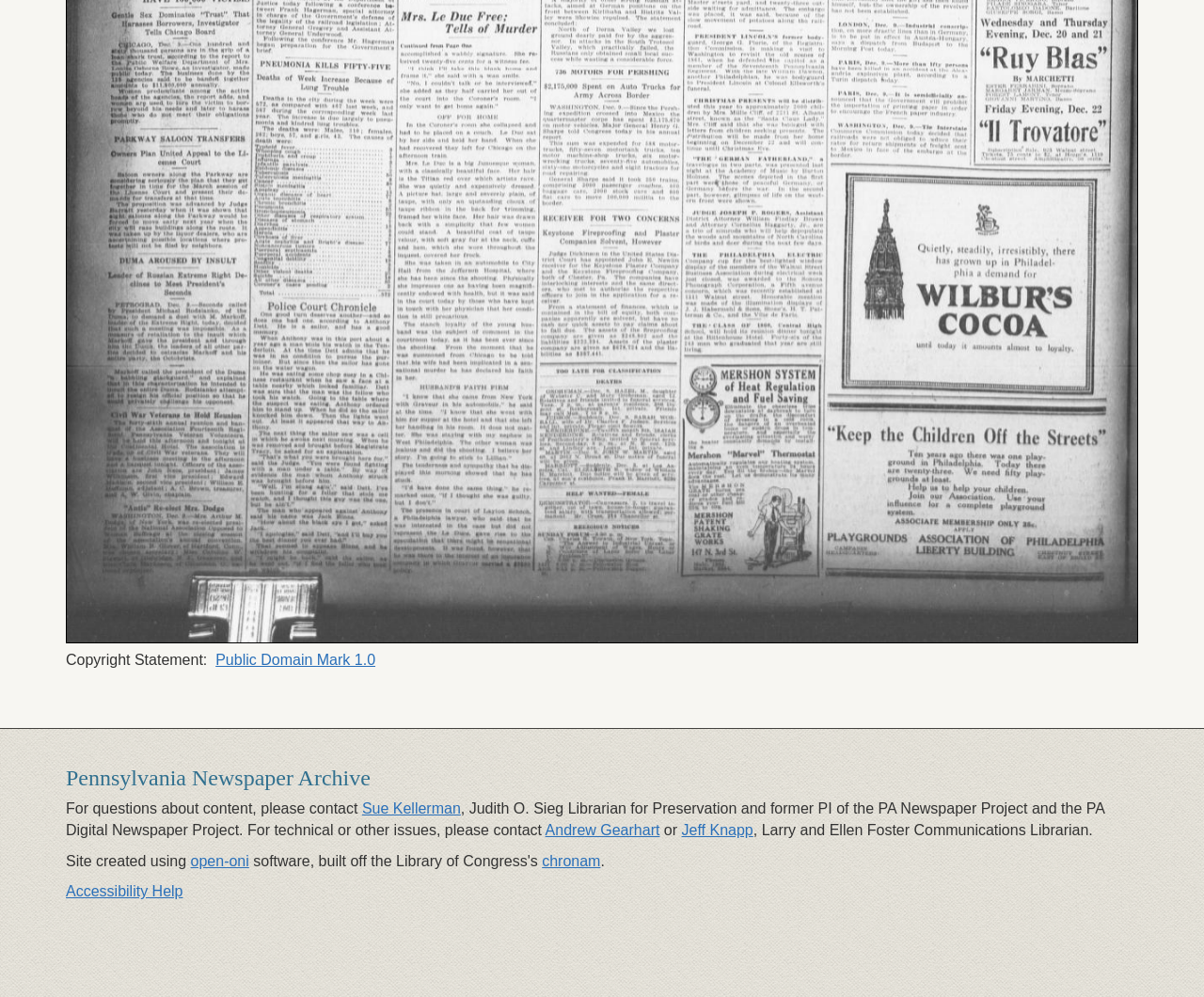Respond with a single word or phrase for the following question: 
What is the name of the site creator tool?

open-oni